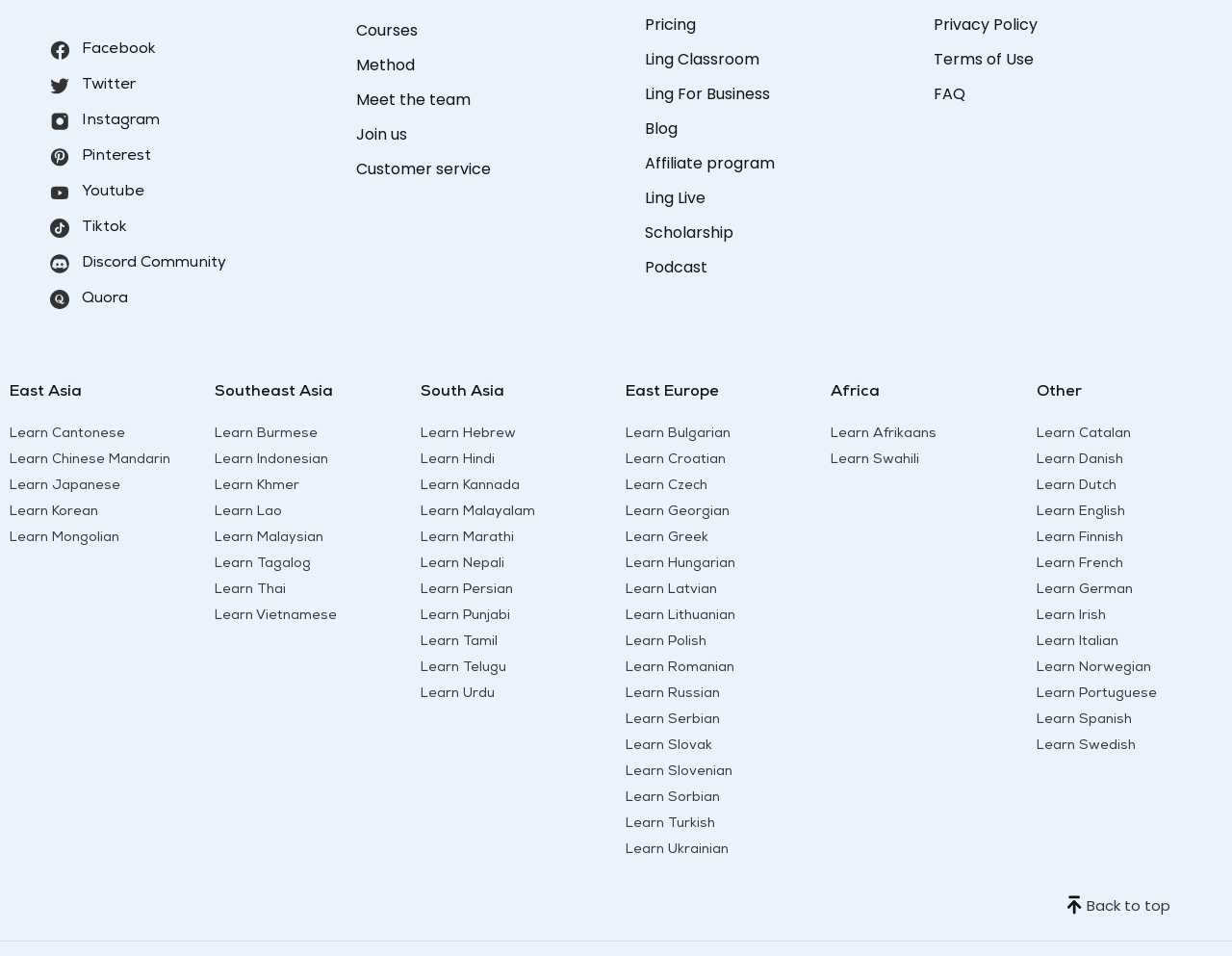Determine the bounding box coordinates of the region to click in order to accomplish the following instruction: "Check Pricing". Provide the coordinates as four float numbers between 0 and 1, specifically [left, top, right, bottom].

[0.508, 0.008, 0.694, 0.044]